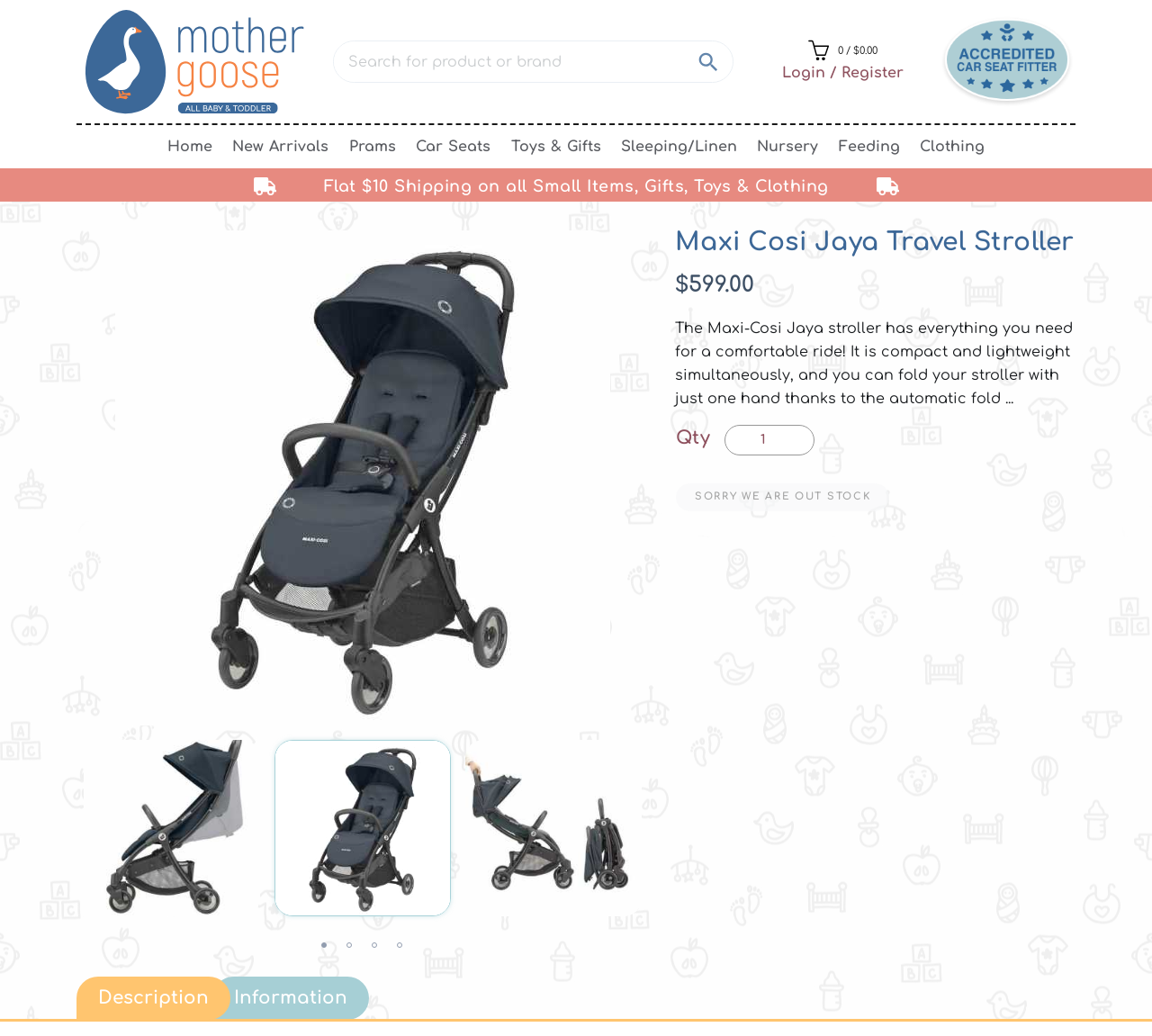Respond with a single word or phrase to the following question:
What is the minimum value of the quantity spinbutton?

0